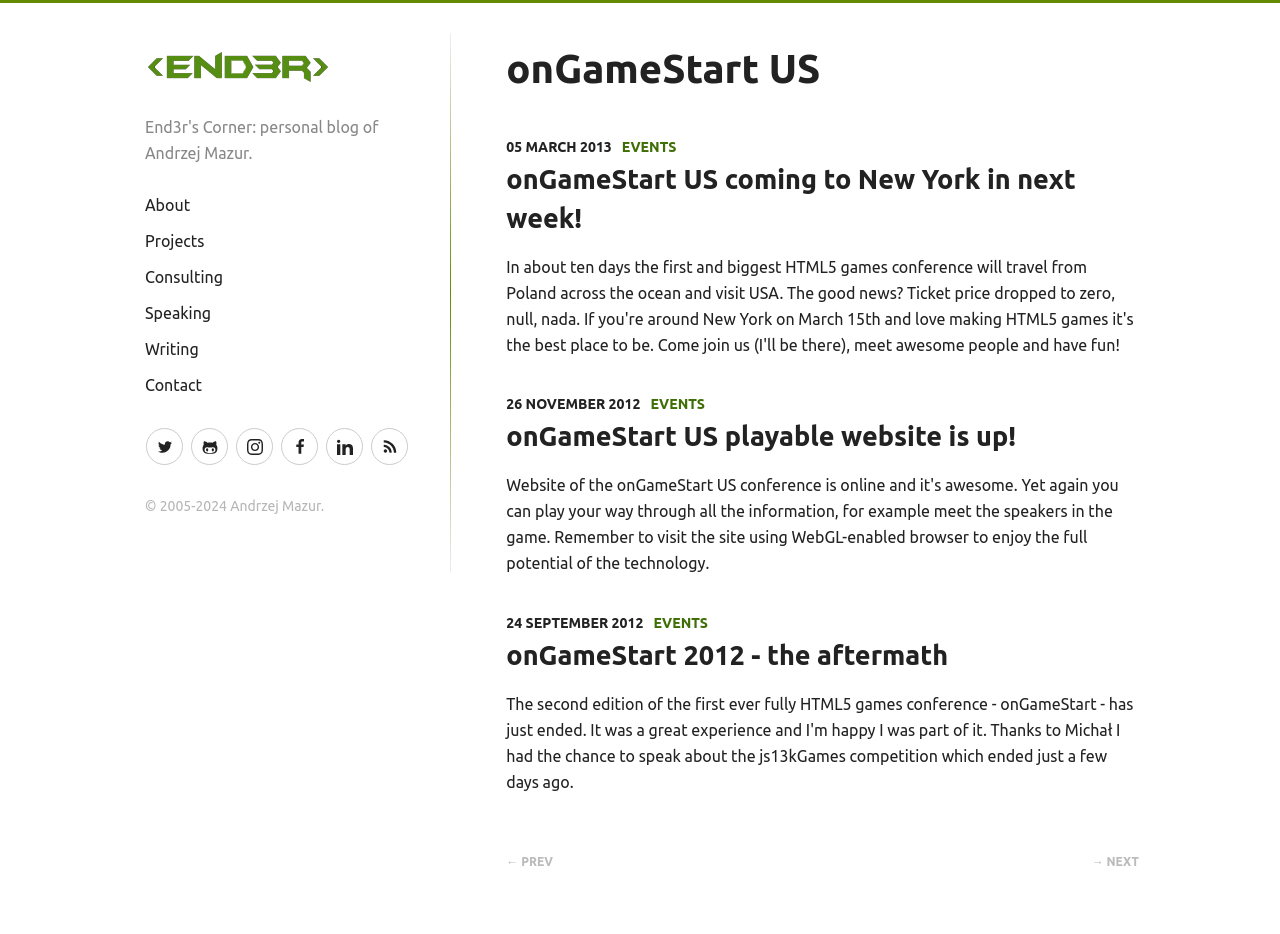What is the date of the second event listed on this webpage?
Based on the image, answer the question with as much detail as possible.

I looked at the headings and dates on the webpage and found the second event listed, which has a date of '26 NOVEMBER 2012'